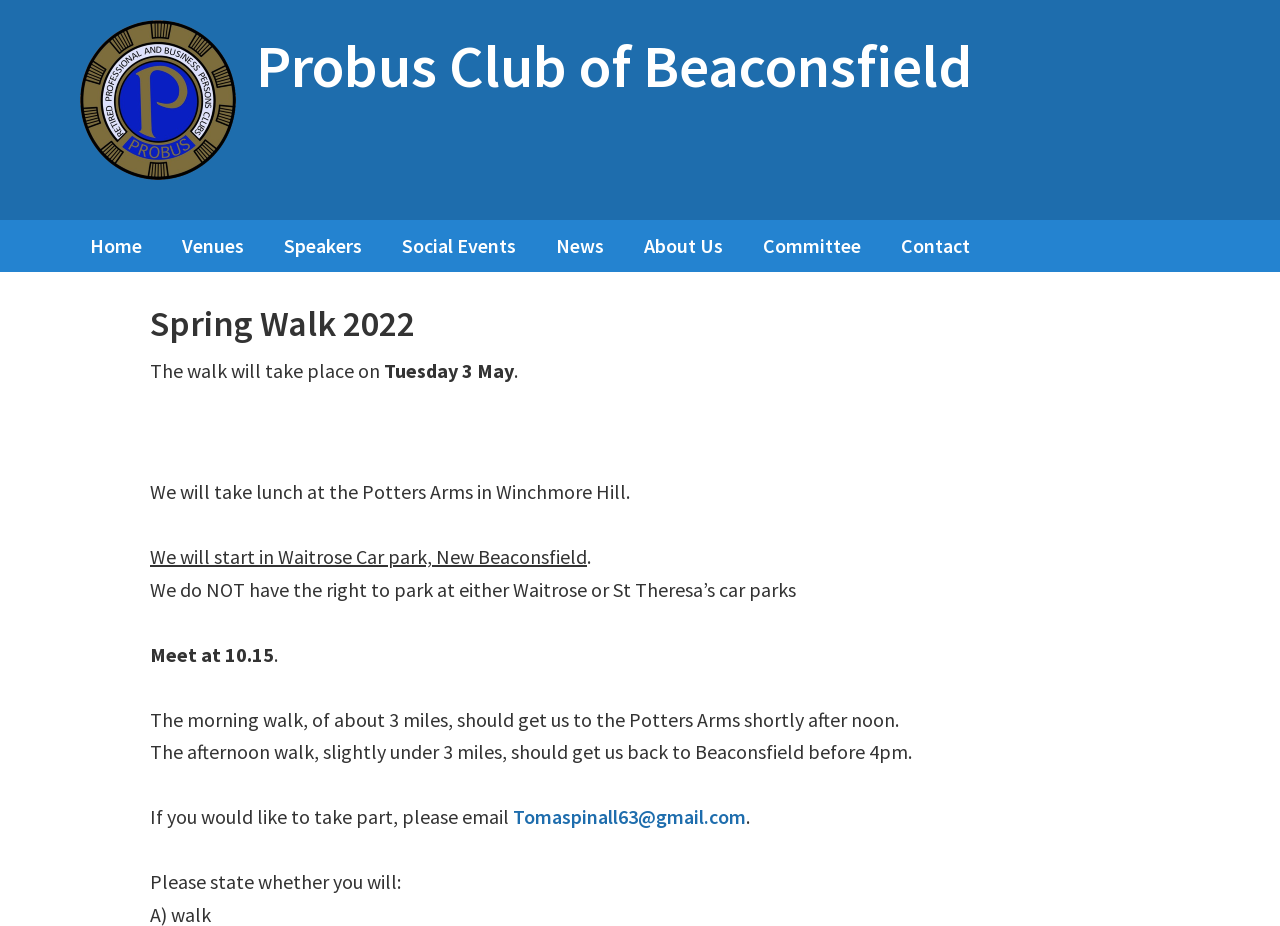Give a one-word or phrase response to the following question: Where will the walk start?

Waitrose Car park